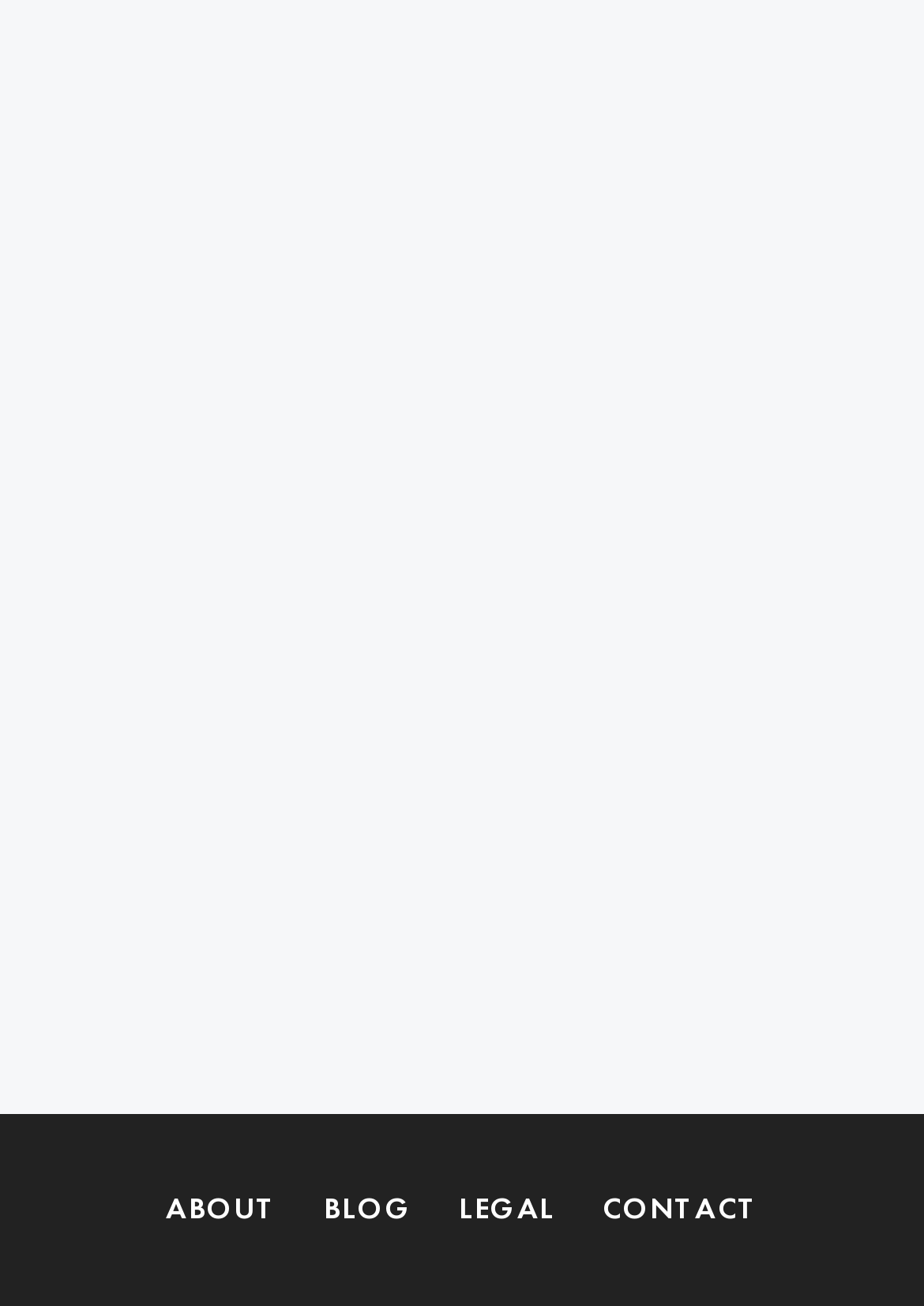Please provide a comprehensive answer to the question based on the screenshot: What is the main image on the webpage about?

The main image on the webpage is a figure element that contains an image with the OCR text 'mockup of the AVCon ticket design', which suggests that the image is a design concept for an AVCon ticket.